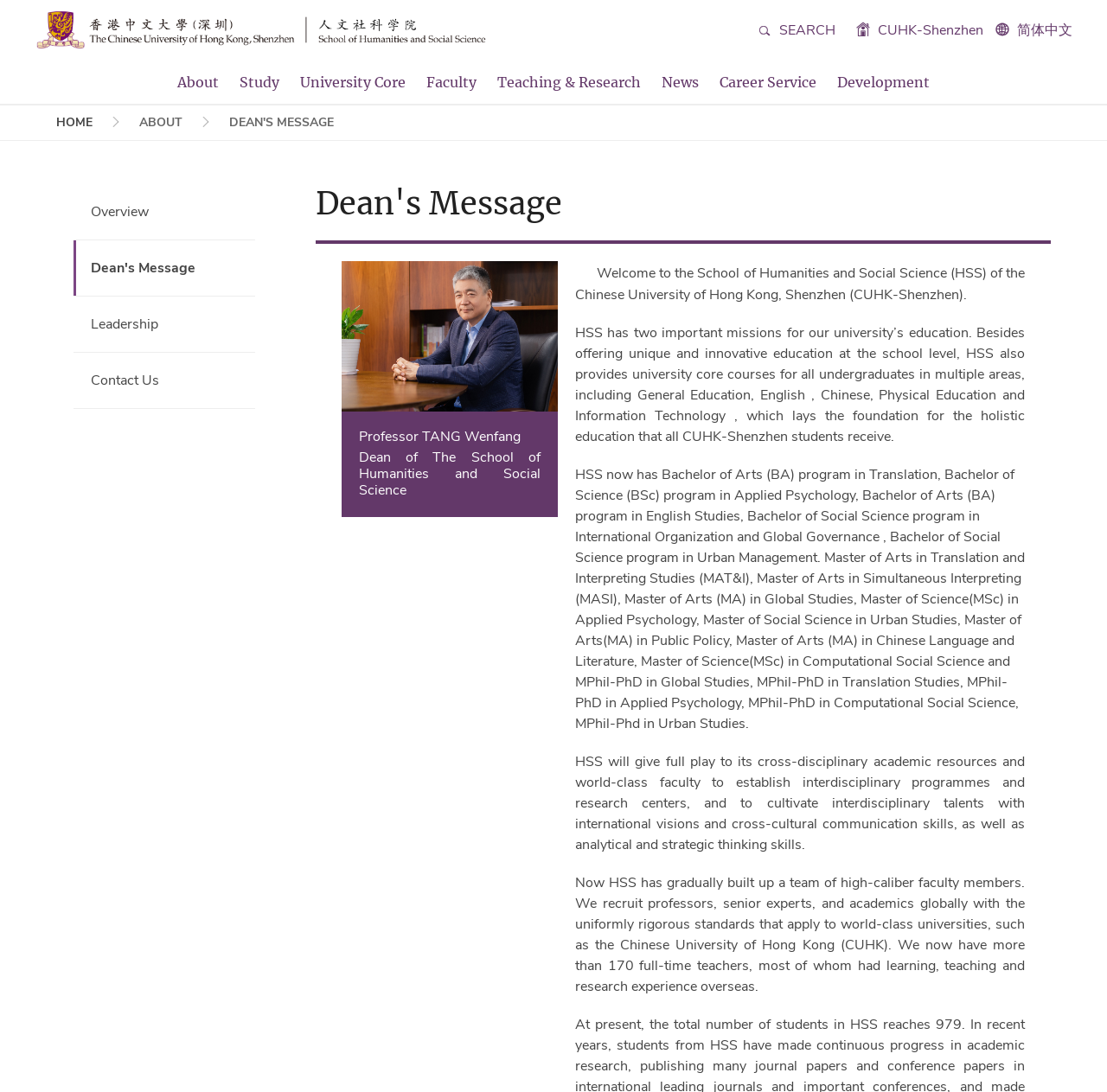Locate the bounding box coordinates of the area that needs to be clicked to fulfill the following instruction: "go to Dean's Message". The coordinates should be in the format of four float numbers between 0 and 1, namely [left, top, right, bottom].

[0.168, 0.112, 0.247, 0.128]